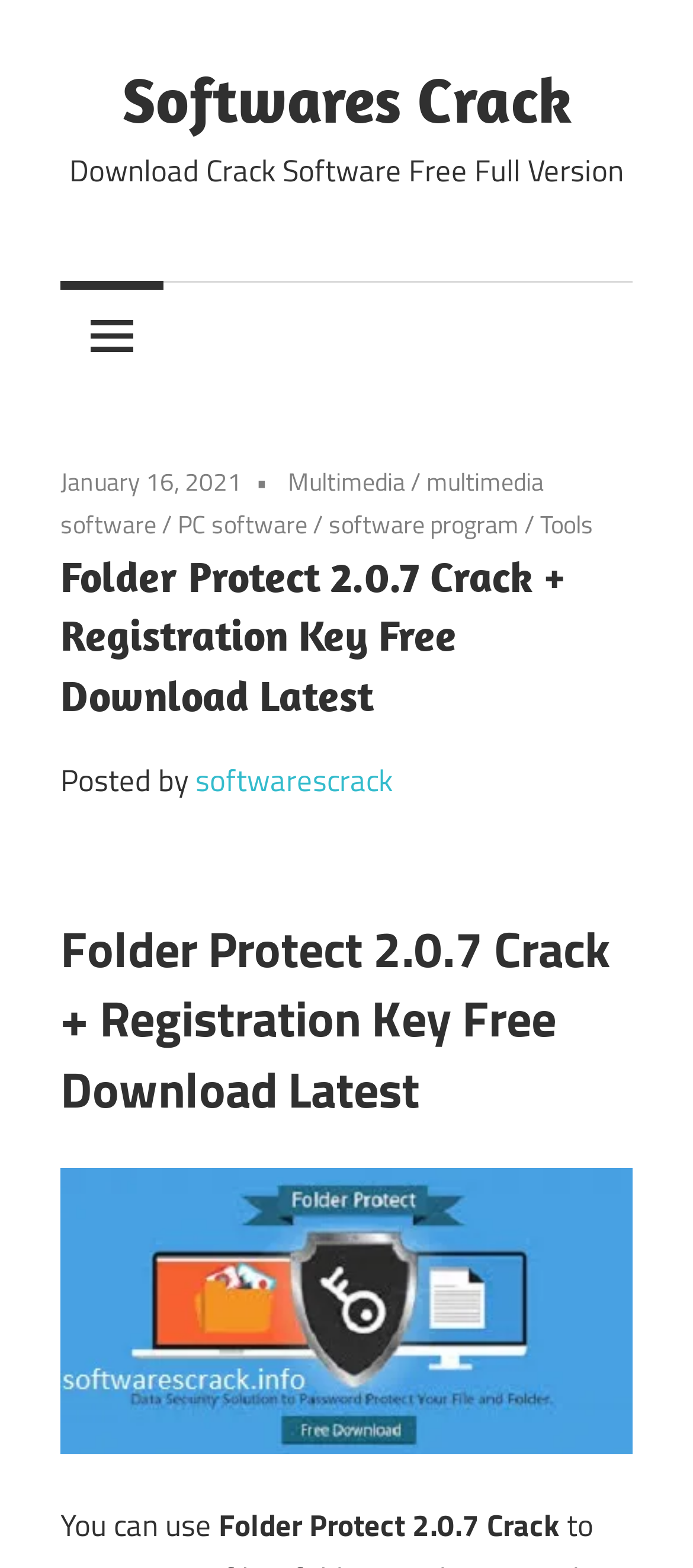Given the element description, predict the bounding box coordinates in the format (top-left x, top-left y, bottom-right x, bottom-right y), using floating point numbers between 0 and 1: PC software

[0.256, 0.322, 0.444, 0.346]